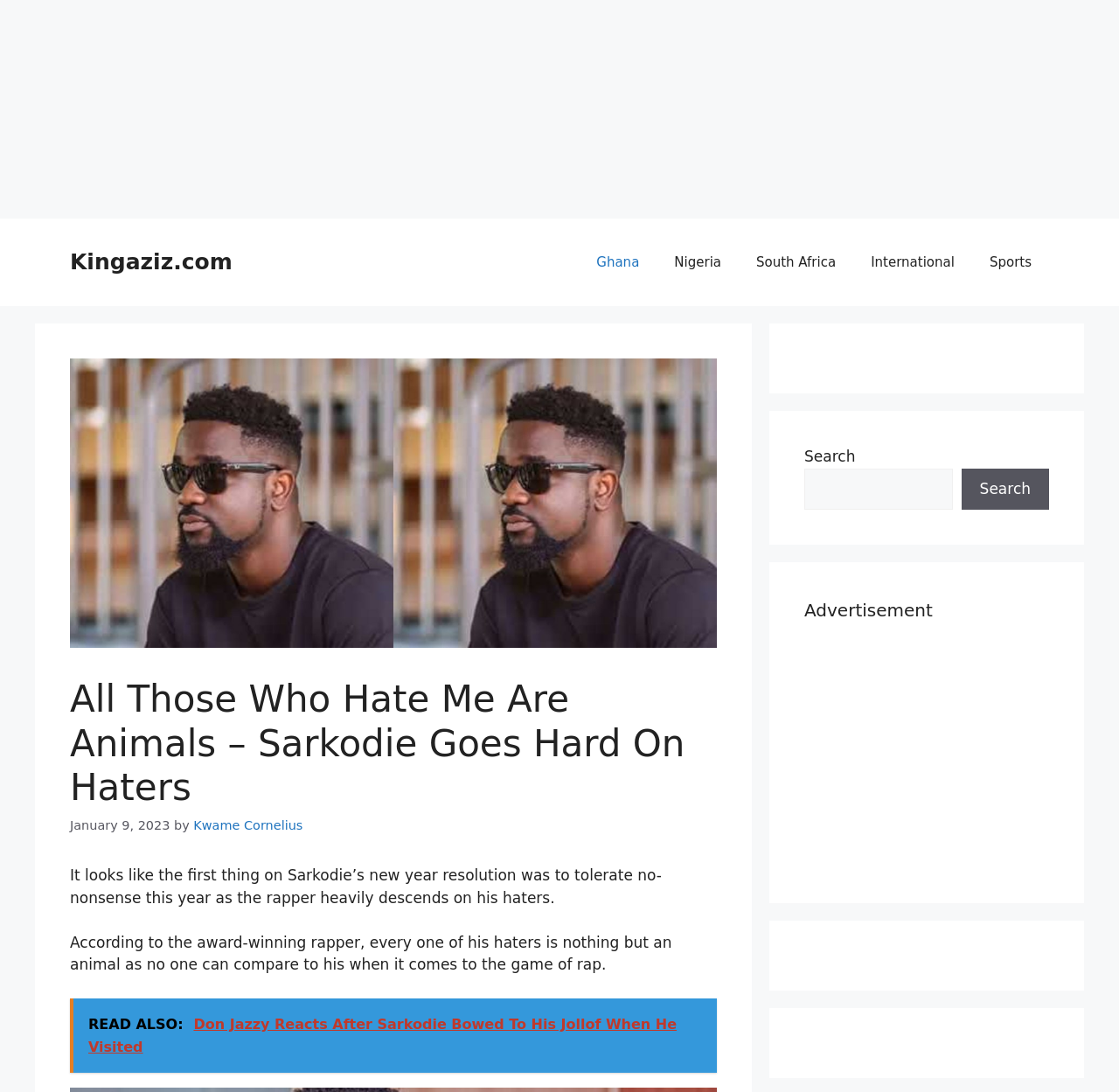Identify the bounding box coordinates of the section that should be clicked to achieve the task described: "Read the article about Don Jazzy Reacts After Sarkodie Bowed To His Jollof".

[0.062, 0.914, 0.641, 0.983]